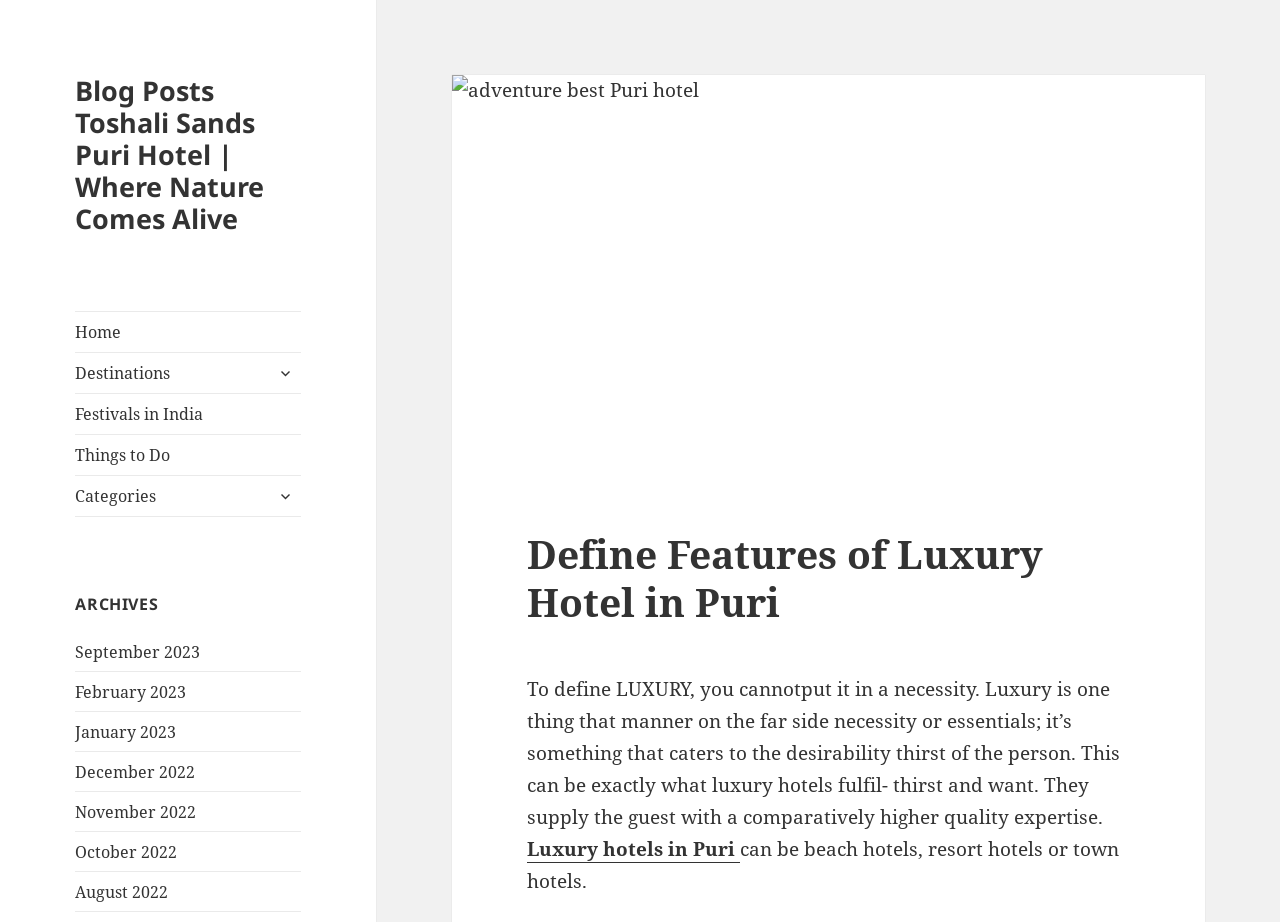What is the main heading of this webpage? Please extract and provide it.

Define Features of Luxury Hotel in Puri